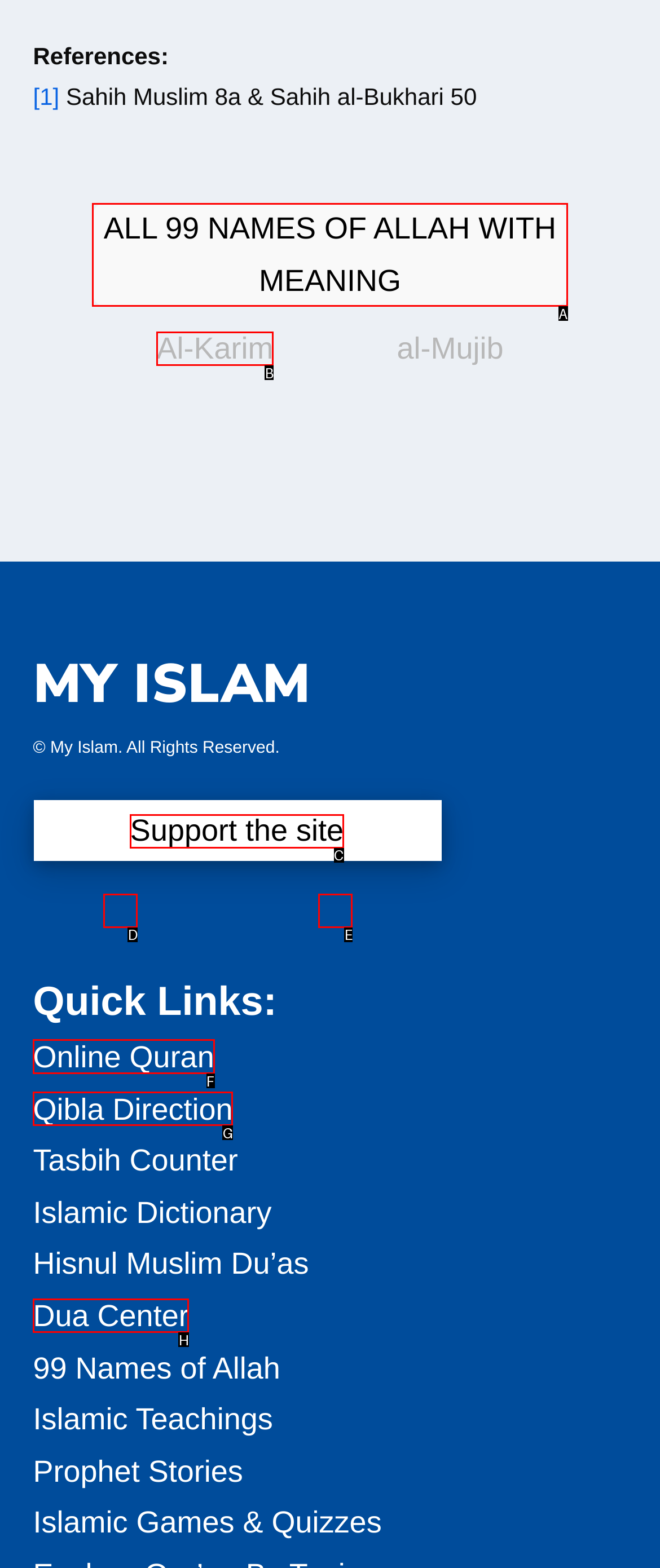Select the appropriate HTML element that needs to be clicked to finish the task: Visit the 'Online Quran' page
Reply with the letter of the chosen option.

F